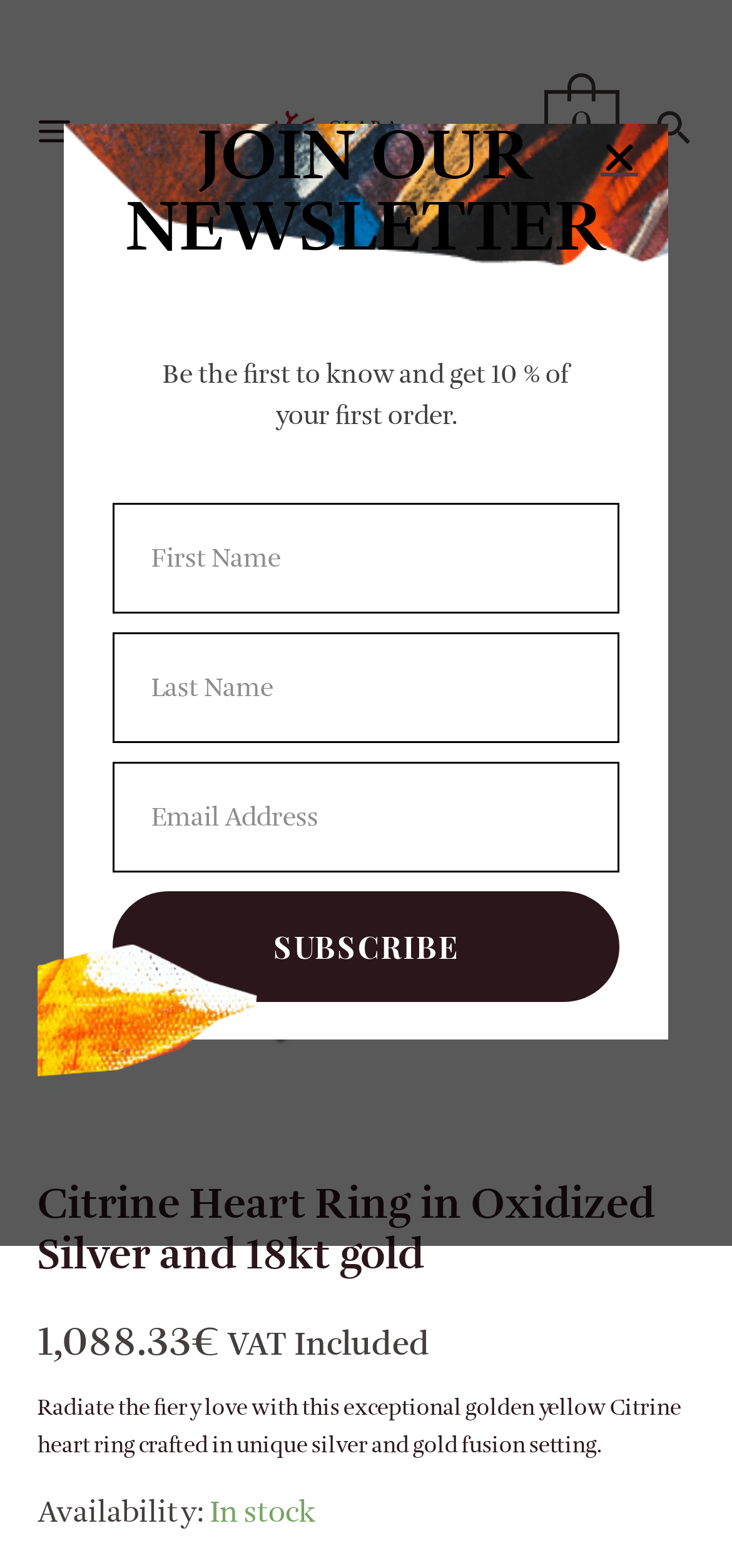What is the purpose of the textbox at the bottom of the page?
Use the information from the screenshot to give a comprehensive response to the question.

I determined the purpose of the textbox at the bottom of the page by examining the surrounding elements. I found the heading element with the text 'JOIN OUR NEWSLETTER' and the adjacent textbox elements with labels 'First name', 'Last name', and 'Email', which suggest that the purpose of the textbox is to subscribe to the newsletter.